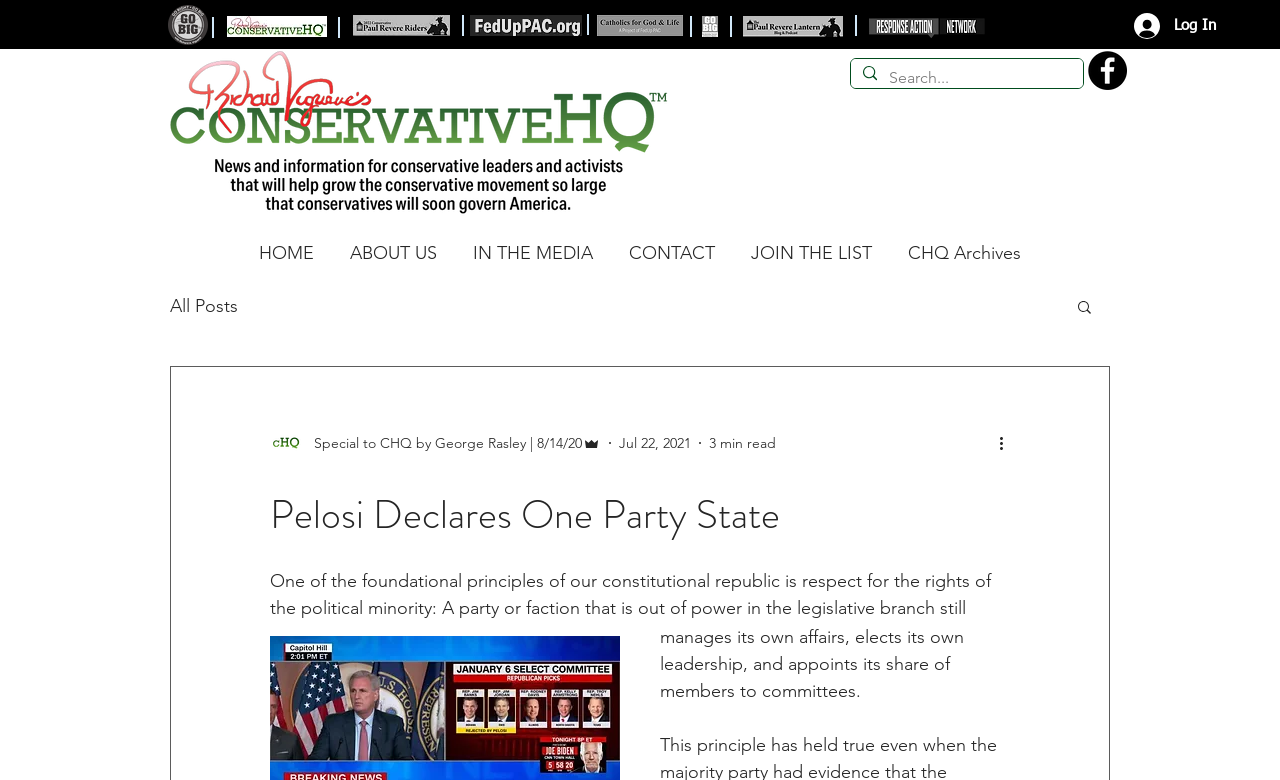Please identify the bounding box coordinates of the area I need to click to accomplish the following instruction: "Search for something".

[0.695, 0.076, 0.813, 0.125]